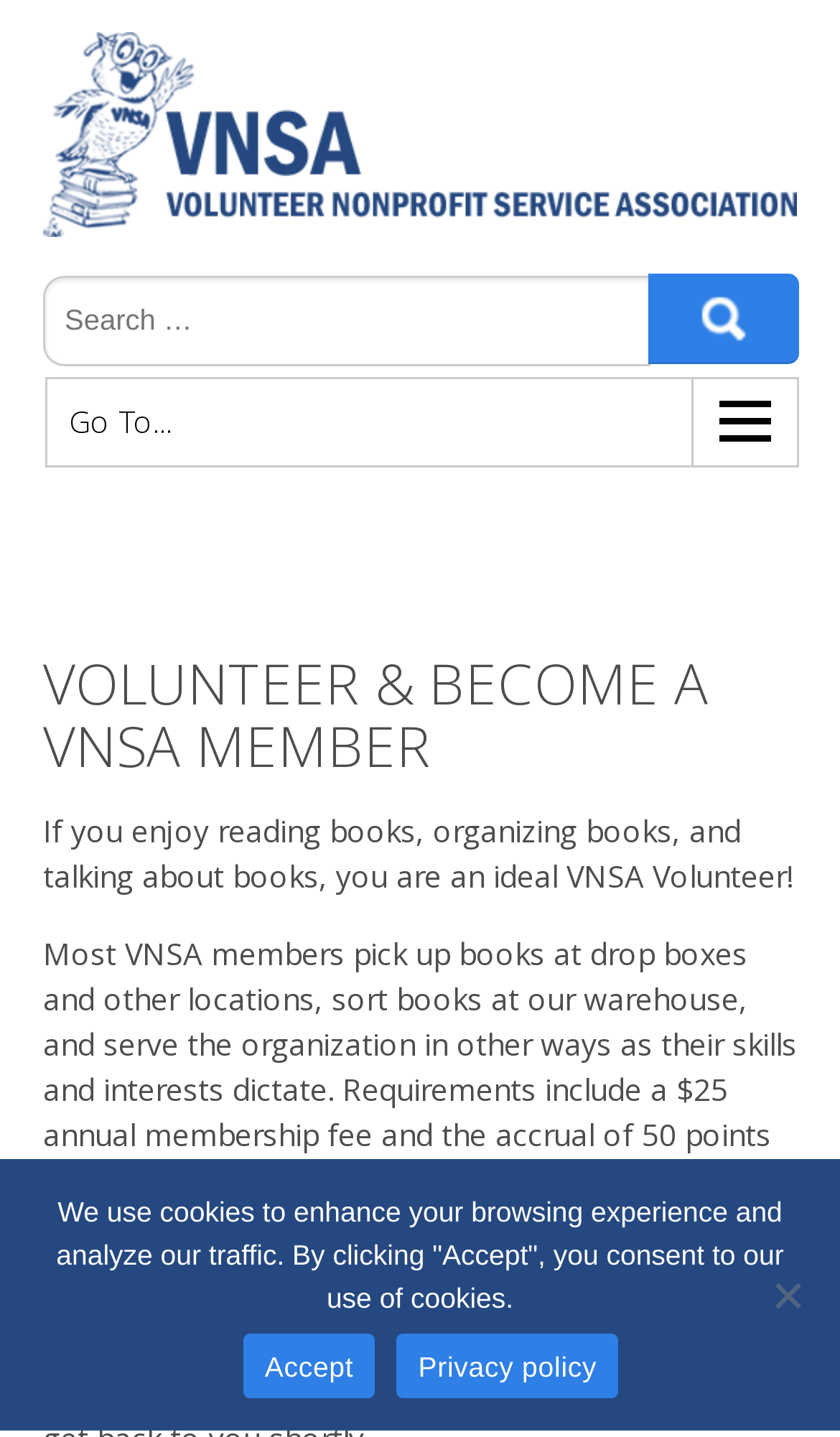Provide the bounding box coordinates of the HTML element described by the text: "Accept". The coordinates should be in the format [left, top, right, bottom] with values between 0 and 1.

[0.289, 0.928, 0.447, 0.973]